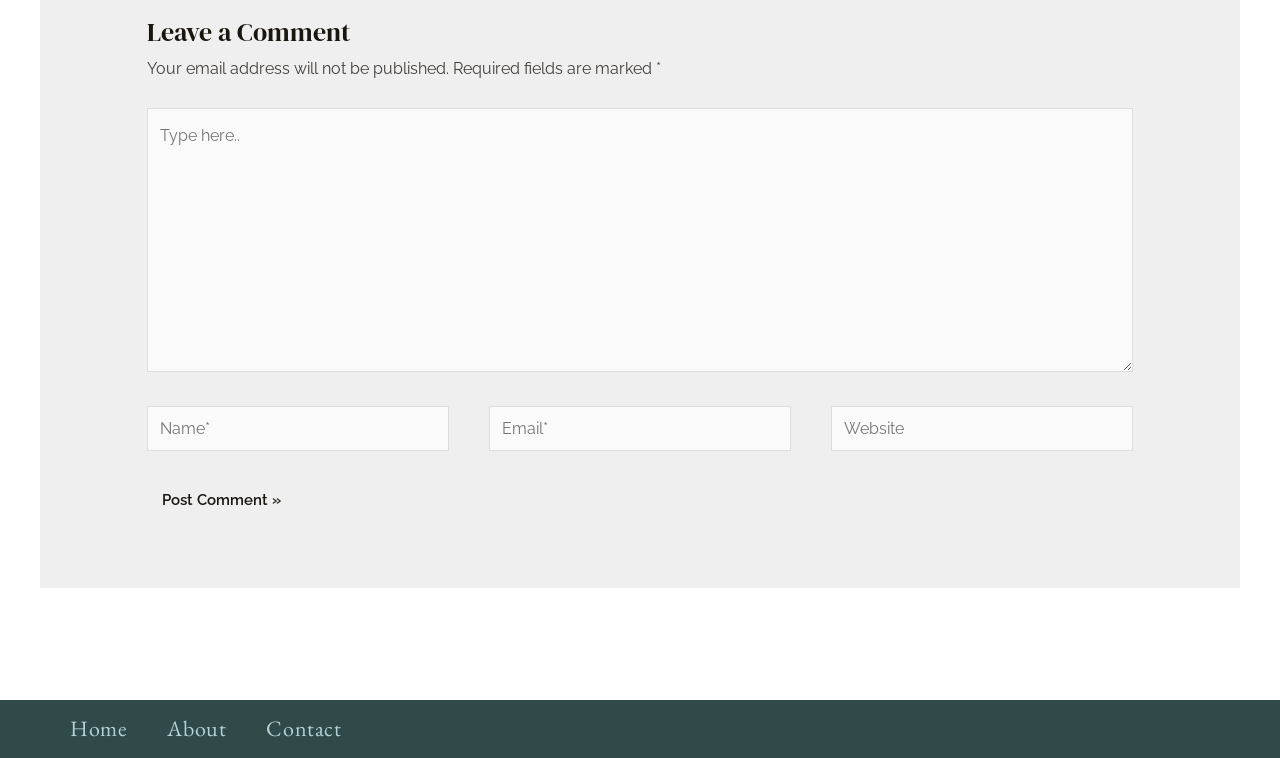Provide your answer in a single word or phrase: 
What are the other sections of the website?

Home, About, Contact